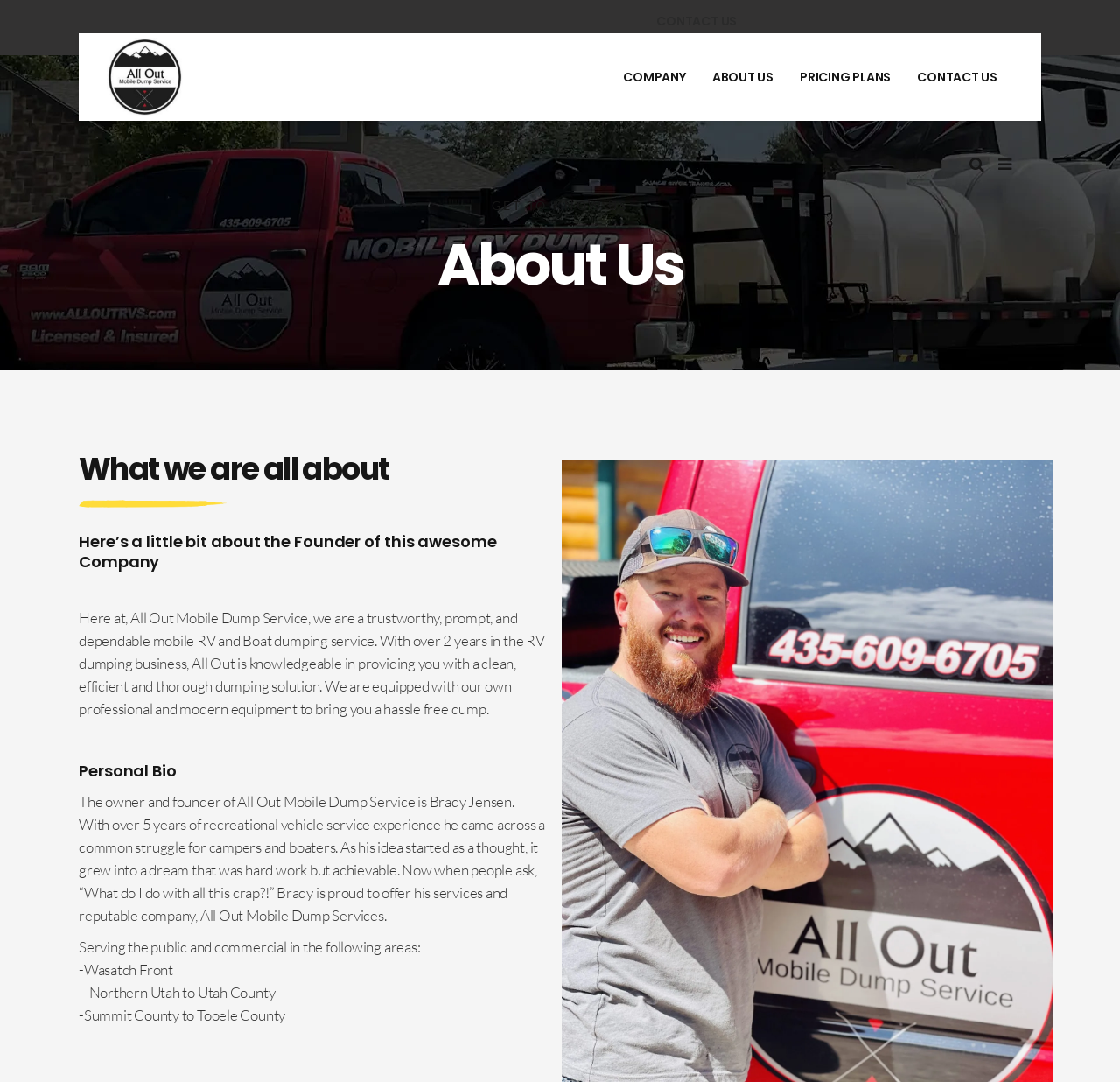Elaborate on the different components and information displayed on the webpage.

The webpage is about All Out Dumping Service, an RV and Boat dumping service company. At the top, there is a logo of the company, which is placed slightly above the navigation menu. The navigation menu consists of four links: COMPANY, ABOUT US, PRICING PLANS, and CONTACT US, aligned horizontally across the top of the page.

Below the navigation menu, there is a section that introduces the company. The title "About Us" is prominently displayed, followed by a brief description of the company's services, which includes providing clean, efficient, and thorough dumping solutions. 

To the left of the text, there is a small image. The company's mission and values are further explained in the following paragraphs. The founder of the company, Brady Jensen, is introduced, and his personal bio is provided, including his experience in the recreational vehicle service industry.

The webpage also lists the areas served by the company, including the Wasatch Front, Northern Utah to Utah County, and Summit County to Tooele County. Overall, the webpage provides an overview of the company's services, mission, and values, as well as its founder's background and experience.